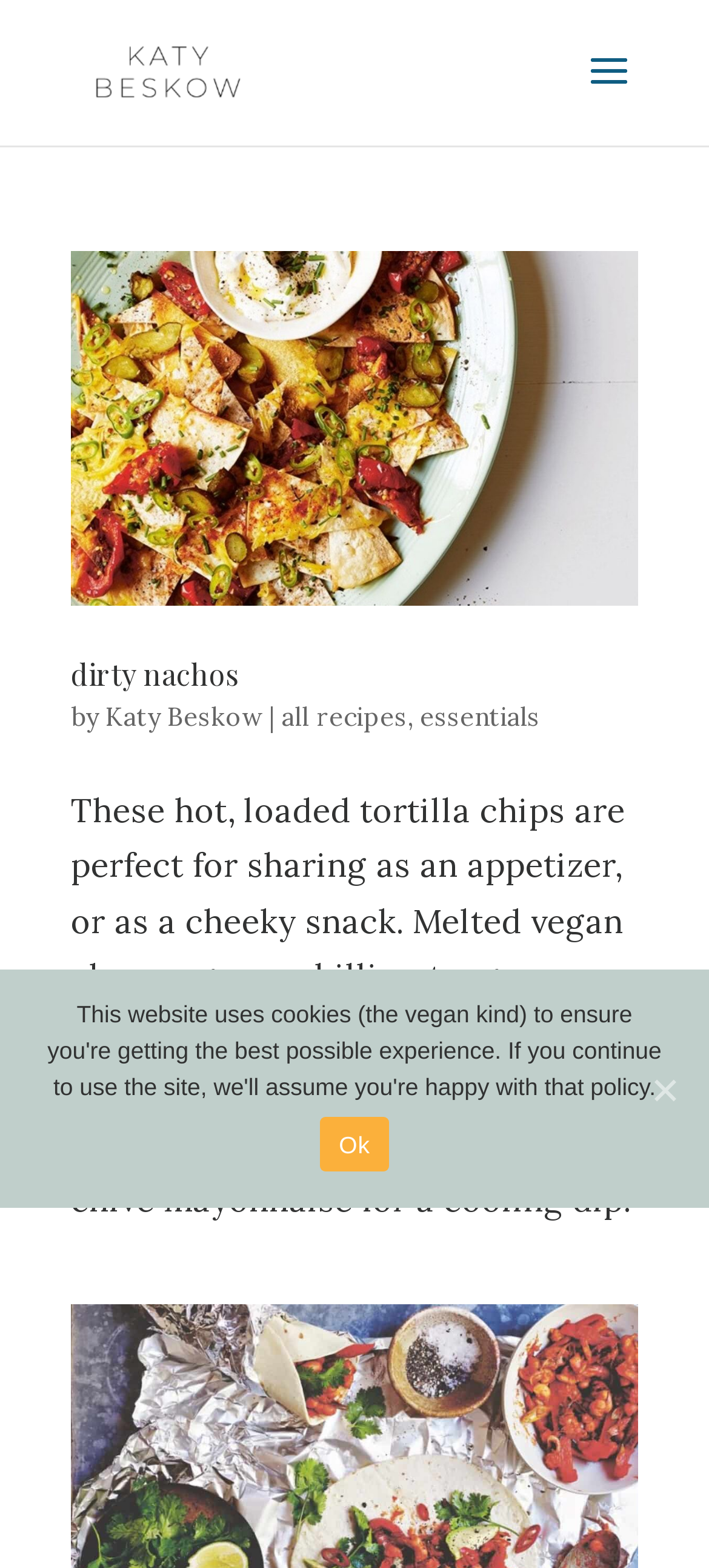What is the description of the recipe?
Carefully analyze the image and provide a thorough answer to the question.

The description of the recipe can be found in the article section, where it says 'These hot, loaded tortilla chips are perfect for sharing as an appetizer, or as a cheeky snack...'.